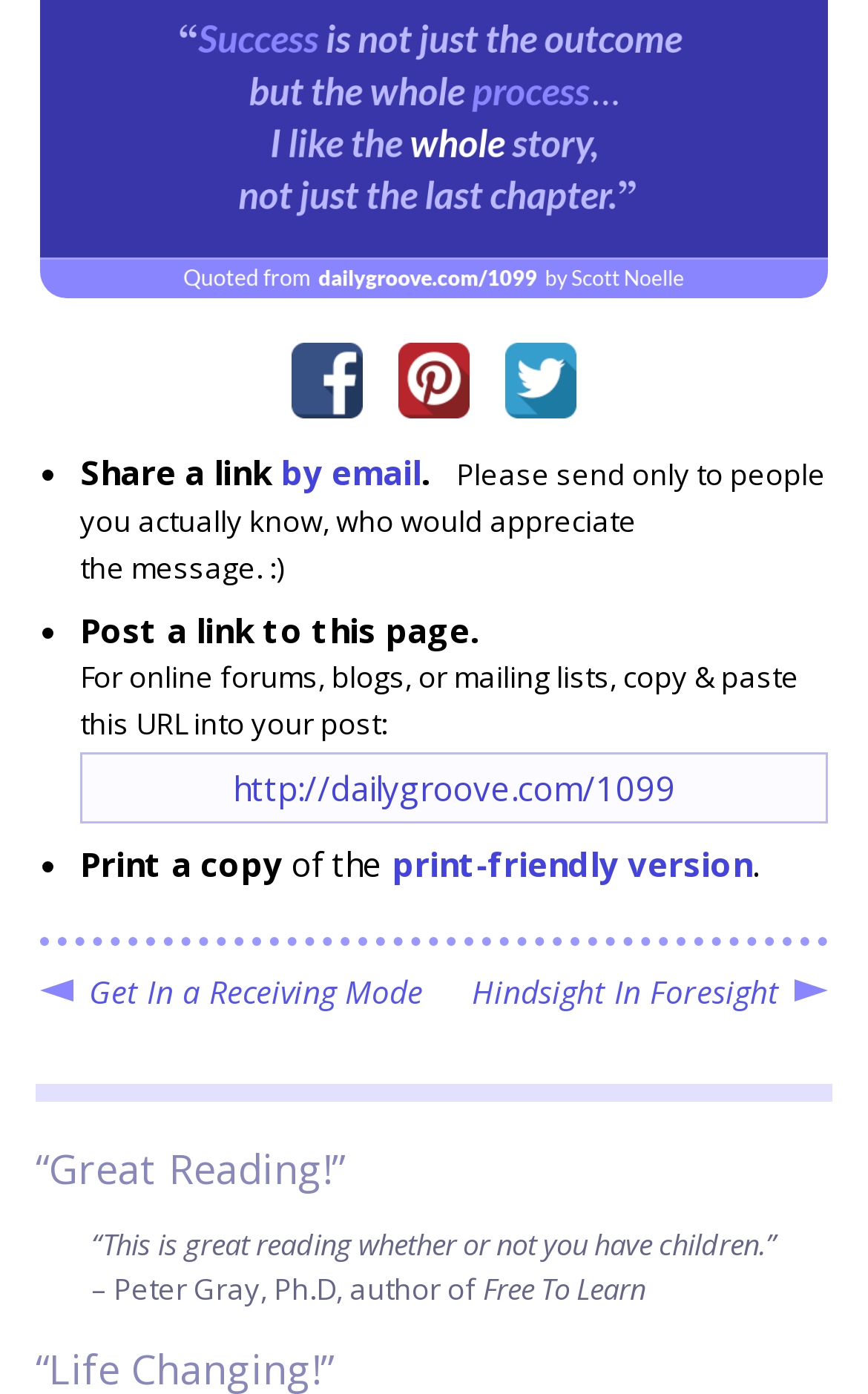Extract the bounding box for the UI element that matches this description: "title="Twitter (retweet)"".

[0.582, 0.272, 0.664, 0.308]